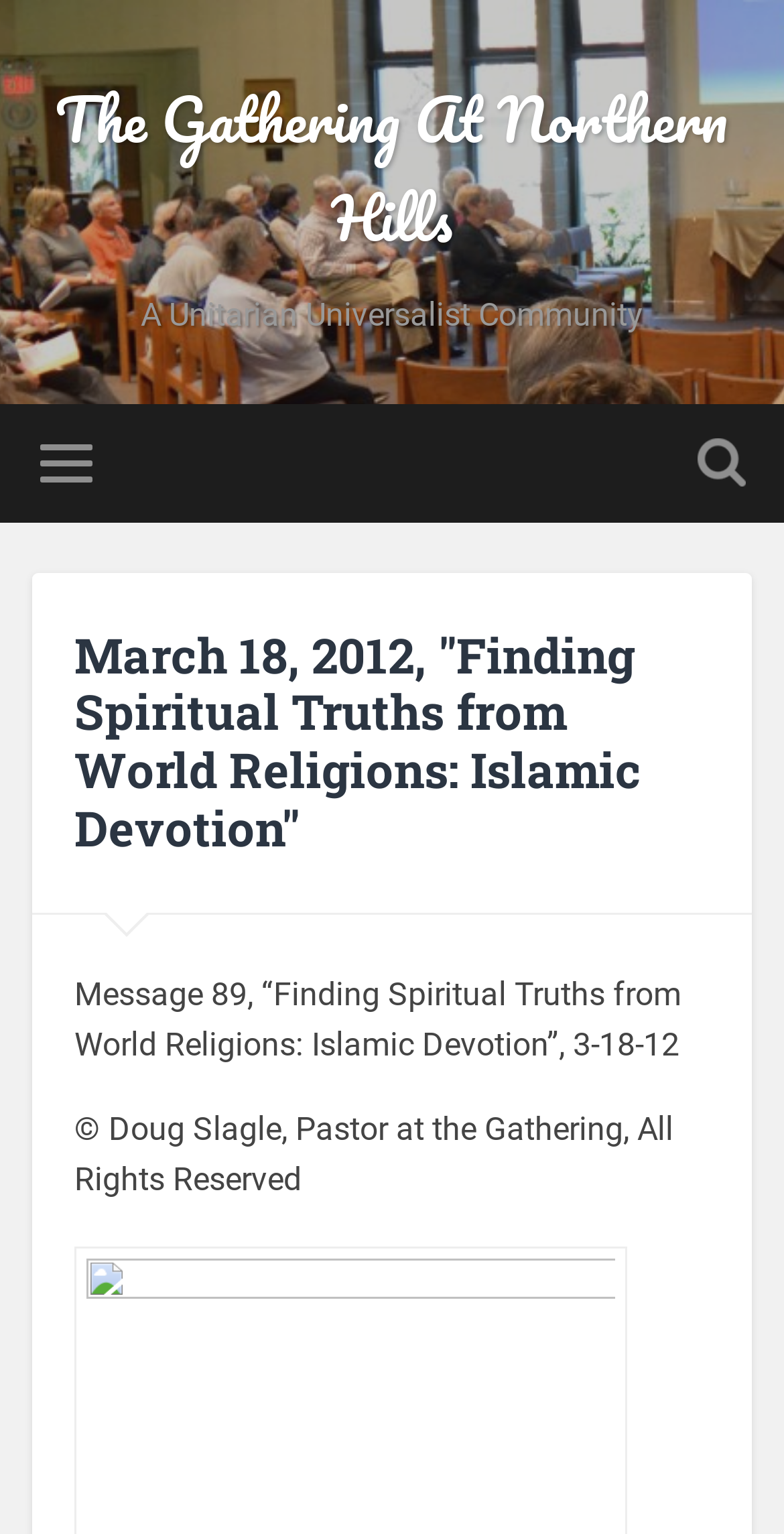Please answer the following question using a single word or phrase: 
What is the topic of the message?

Finding Spiritual Truths from World Religions: Islamic Devotion